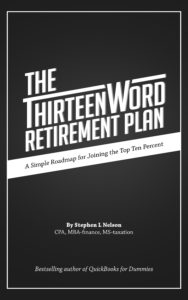With reference to the image, please provide a detailed answer to the following question: What is the purpose of the book?

The book is designed to provide a straightforward guide for individuals aiming to enhance their retirement planning strategies and join the top ten percent financially, as stated in the caption.